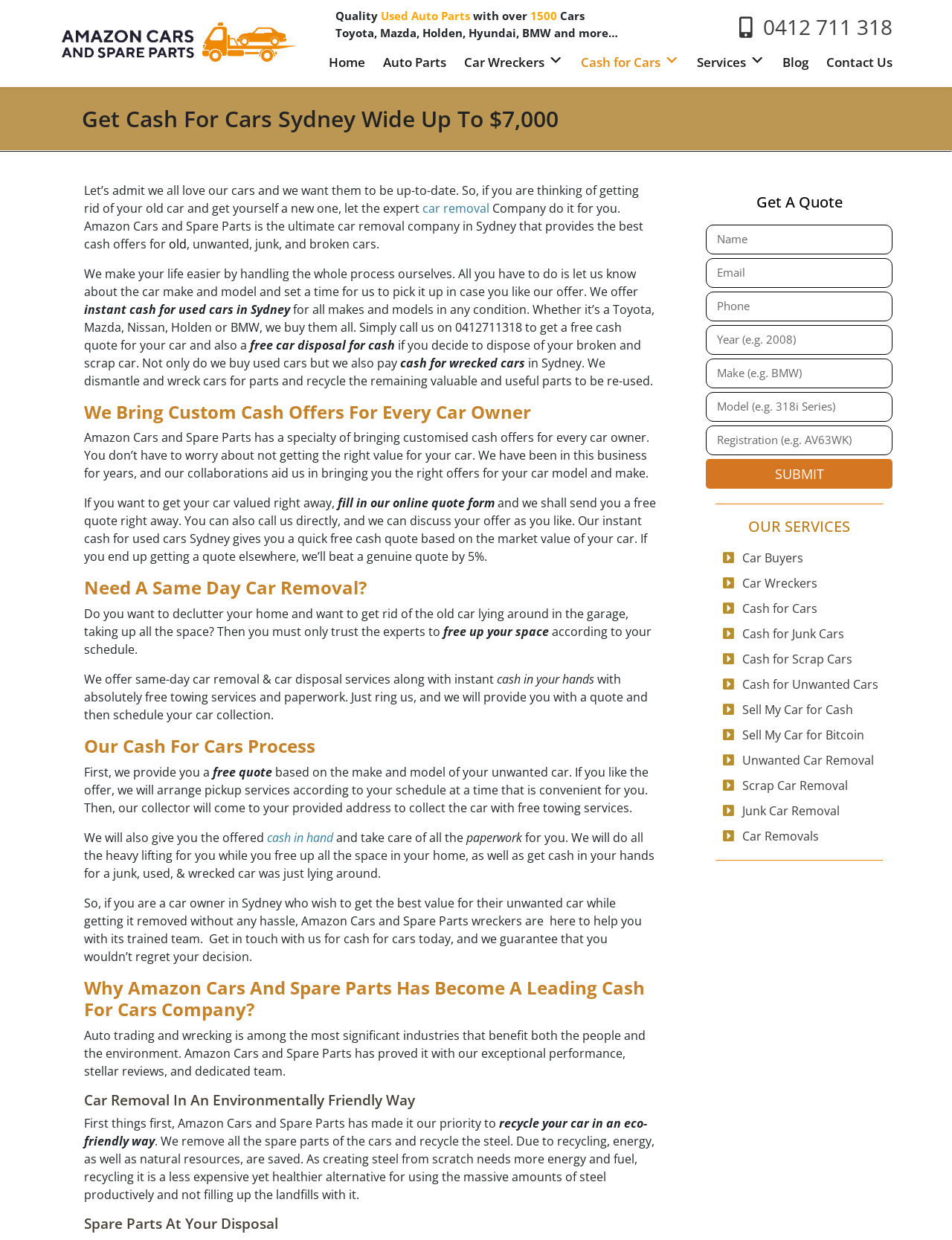Determine the bounding box coordinates of the area to click in order to meet this instruction: "Get a quote".

[0.742, 0.157, 0.938, 0.169]